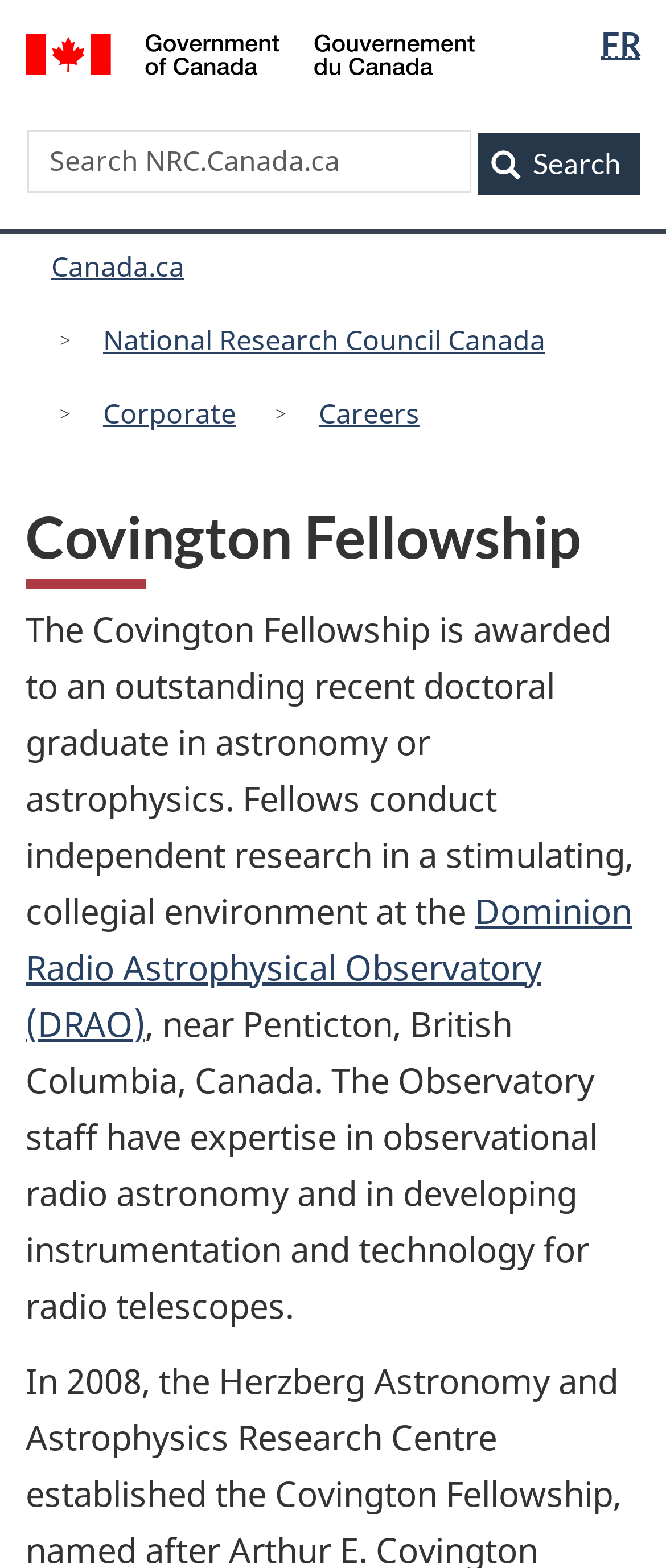Please find the bounding box coordinates of the clickable region needed to complete the following instruction: "Select French language". The bounding box coordinates must consist of four float numbers between 0 and 1, i.e., [left, top, right, bottom].

[0.903, 0.016, 0.962, 0.039]